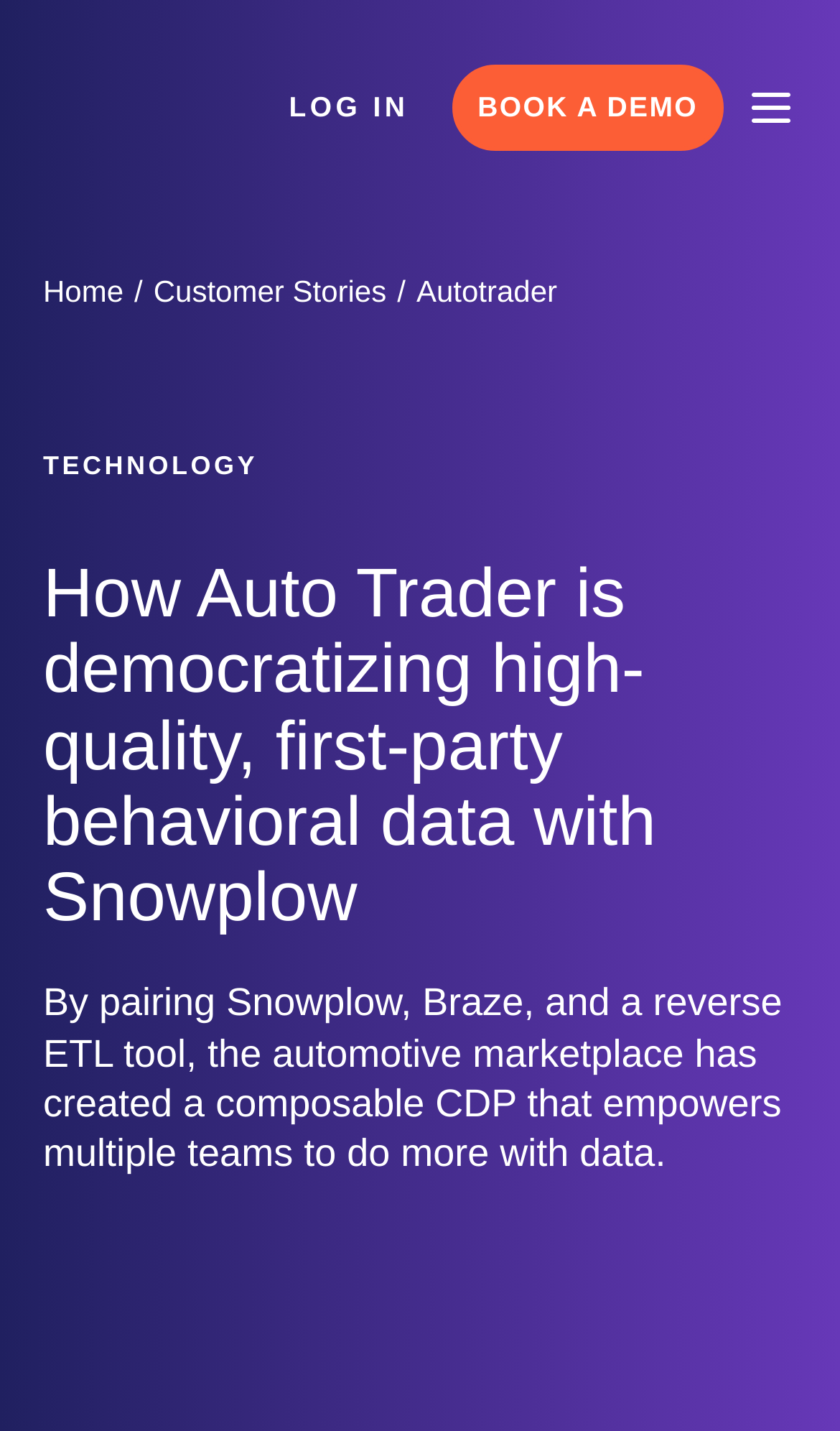Provide a one-word or short-phrase response to the question:
How many images are present on the webpage?

3